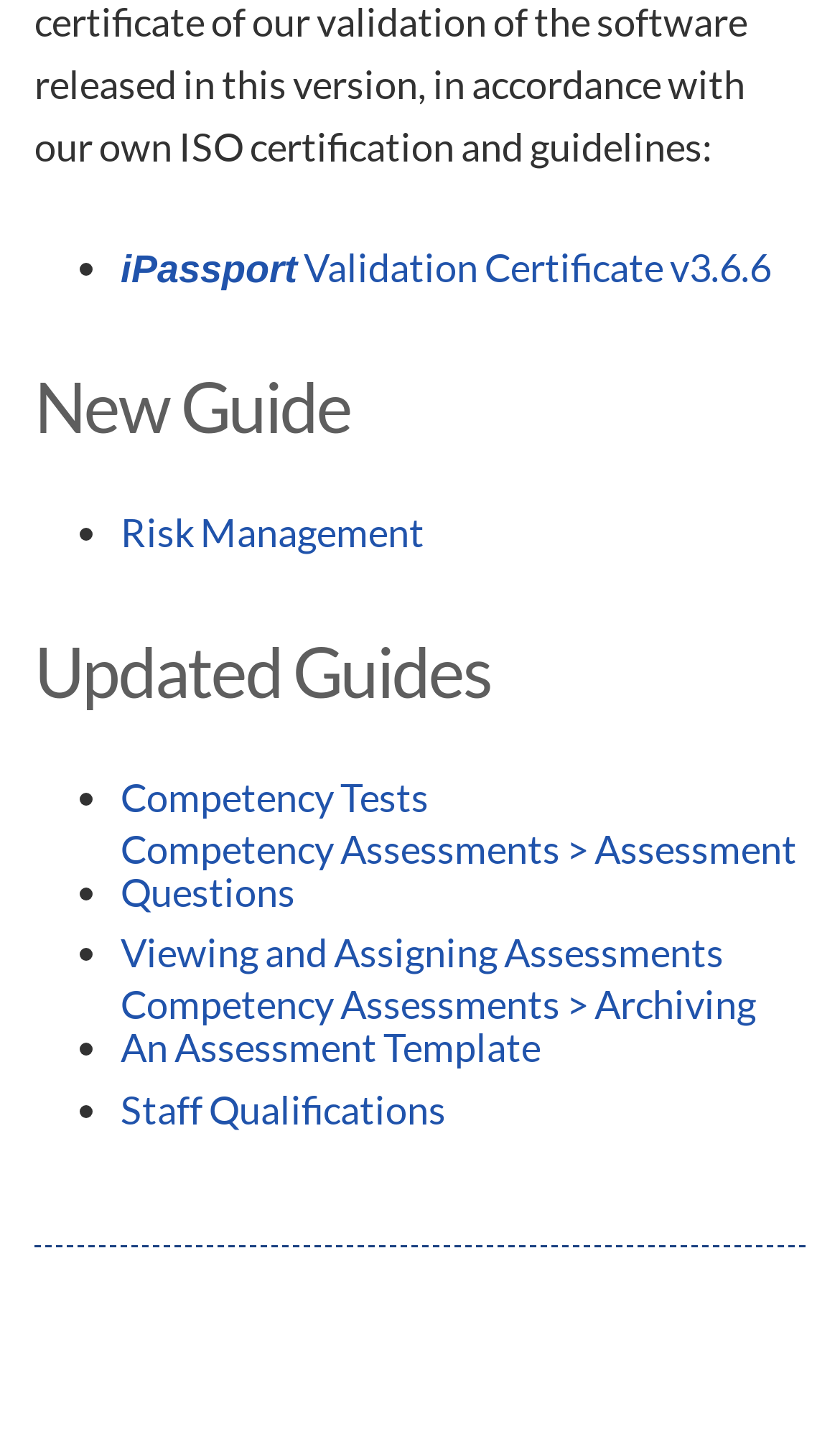Please look at the image and answer the question with a detailed explanation: How many headings are there?

I identified the headings by looking for elements with the type 'heading'. There are two headings: 'New Guide' and 'Updated Guides'.